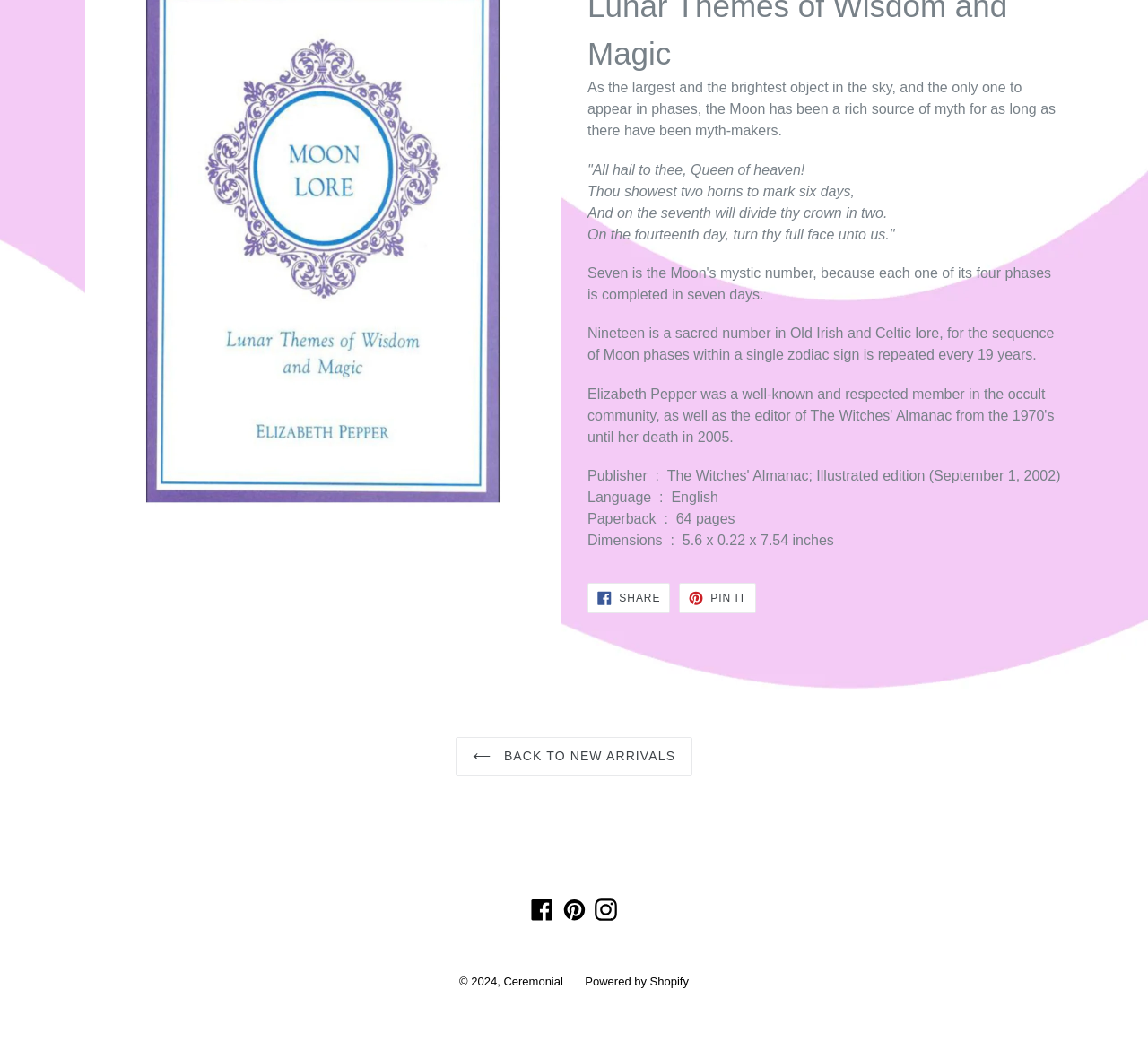Extract the bounding box coordinates for the HTML element that matches this description: "Powered by Shopify". The coordinates should be four float numbers between 0 and 1, i.e., [left, top, right, bottom].

[0.51, 0.937, 0.6, 0.95]